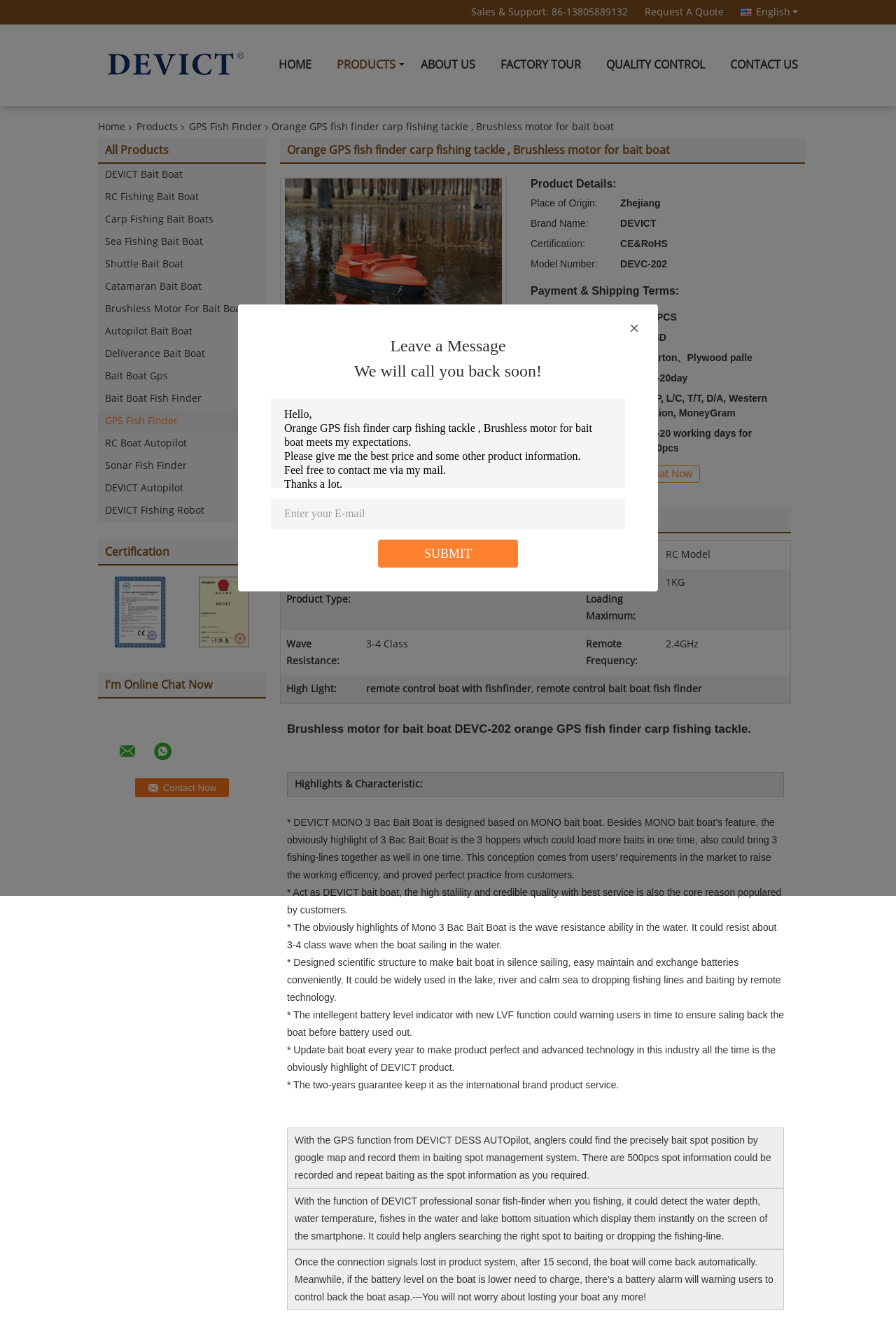Identify the bounding box coordinates for the element that needs to be clicked to fulfill this instruction: "Click the 'Request A Quote' link". Provide the coordinates in the format of four float numbers between 0 and 1: [left, top, right, bottom].

[0.72, 0.0, 0.808, 0.019]